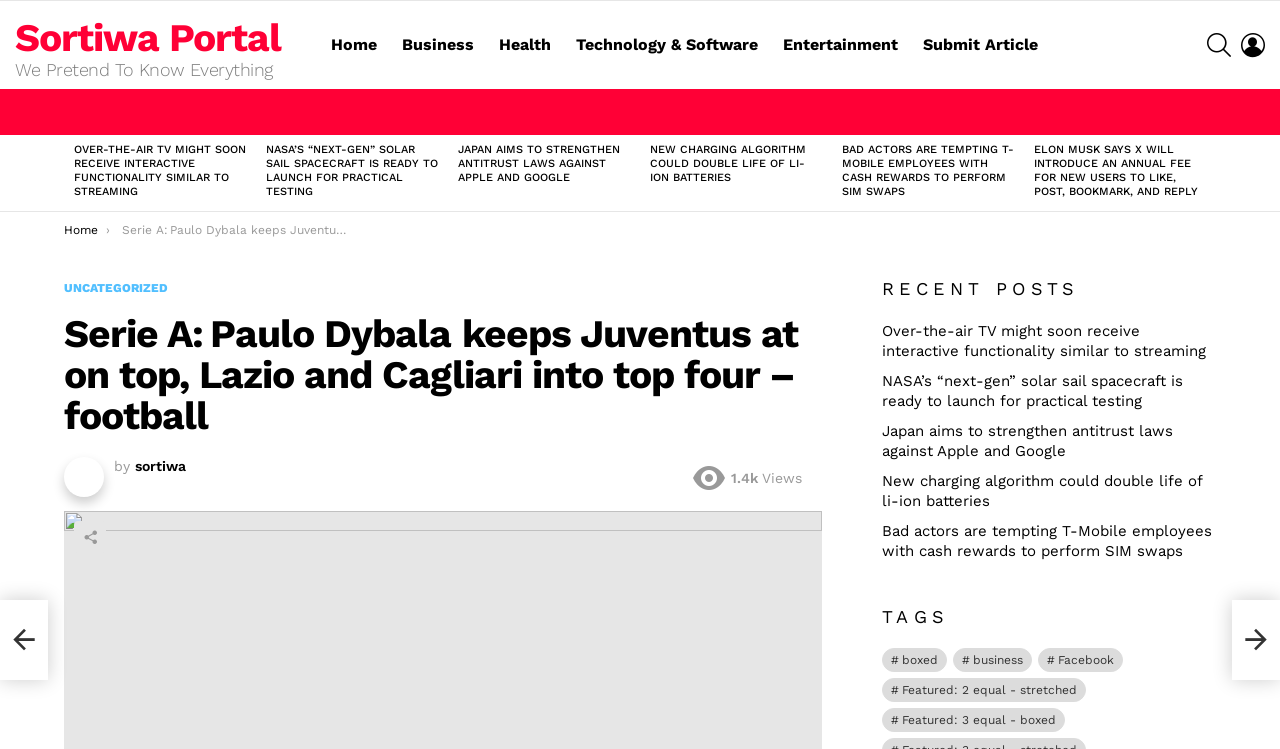Could you provide the bounding box coordinates for the portion of the screen to click to complete this instruction: "View the 'RECENT POSTS' section"?

[0.689, 0.372, 0.95, 0.402]